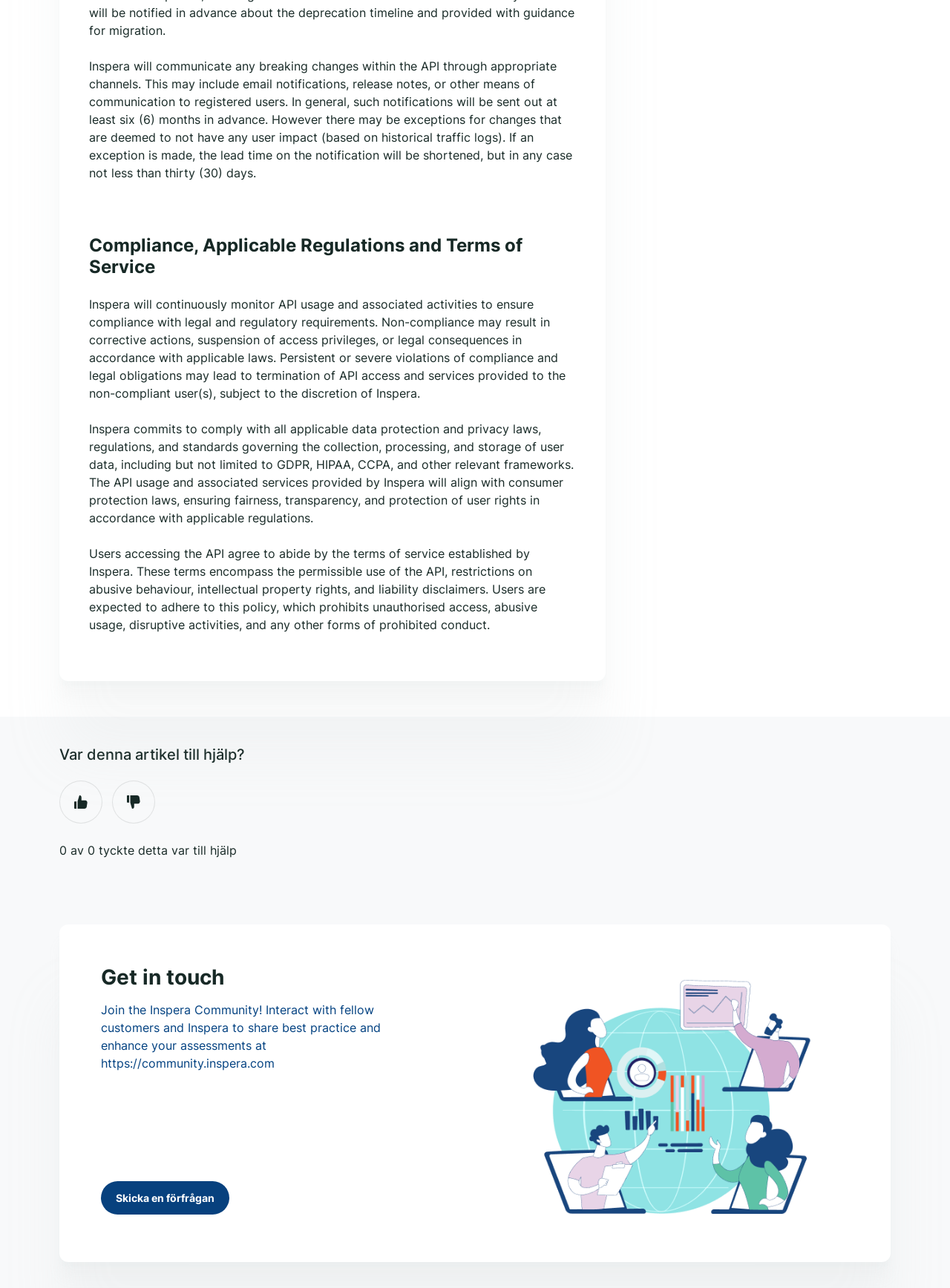What is the purpose of the 'Get in touch' section?
Kindly offer a comprehensive and detailed response to the question.

The 'Get in touch' section appears to be a call to action for users to interact with the Inspera community, share best practices, and enhance their assessments, with a link to the Inspera community website.